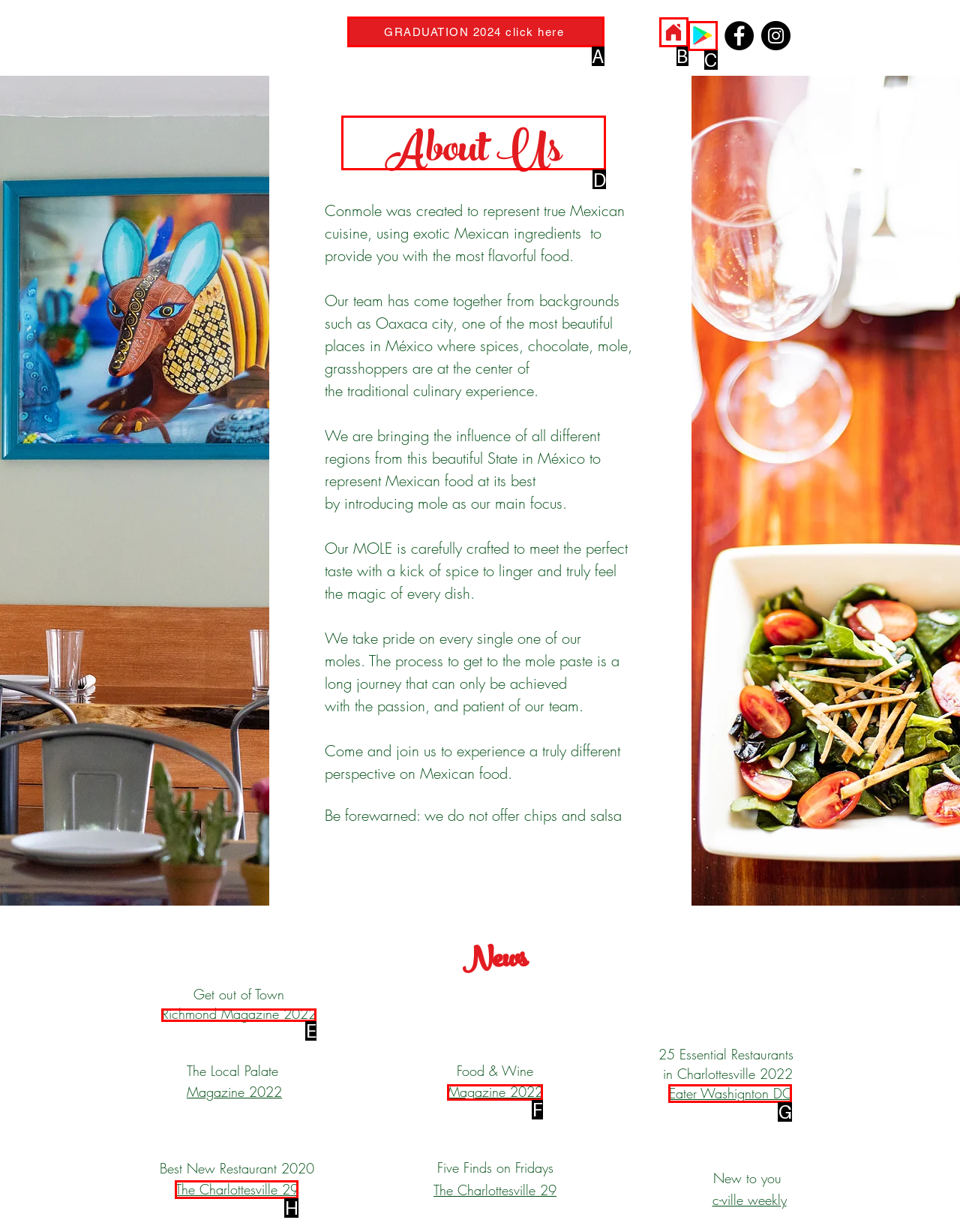Select the letter of the UI element that matches this task: Explore the 'About Us' section
Provide the answer as the letter of the correct choice.

D